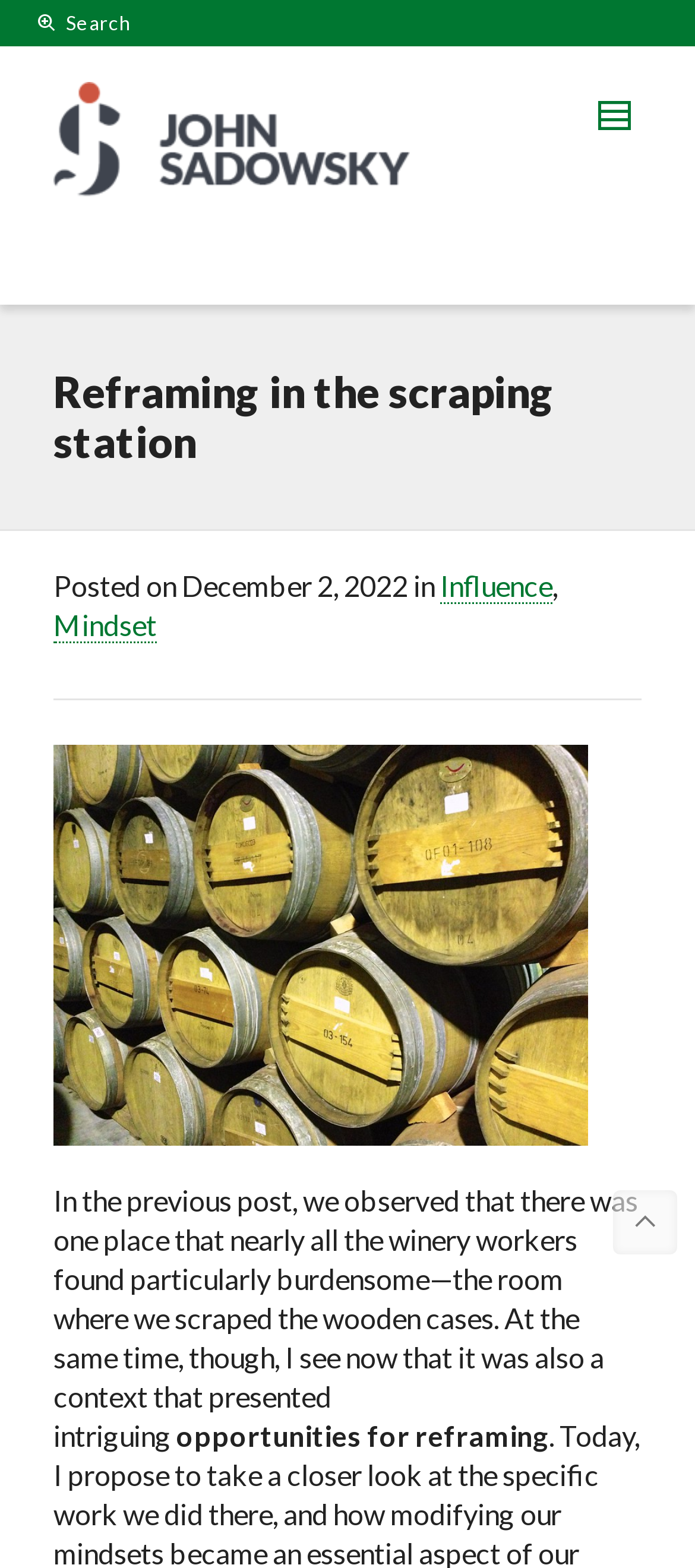Identify the bounding box for the described UI element. Provide the coordinates in (top-left x, top-left y, bottom-right x, bottom-right y) format with values ranging from 0 to 1: alt="John Sadowsky Leadership & Storytelling"

[0.077, 0.052, 0.59, 0.137]